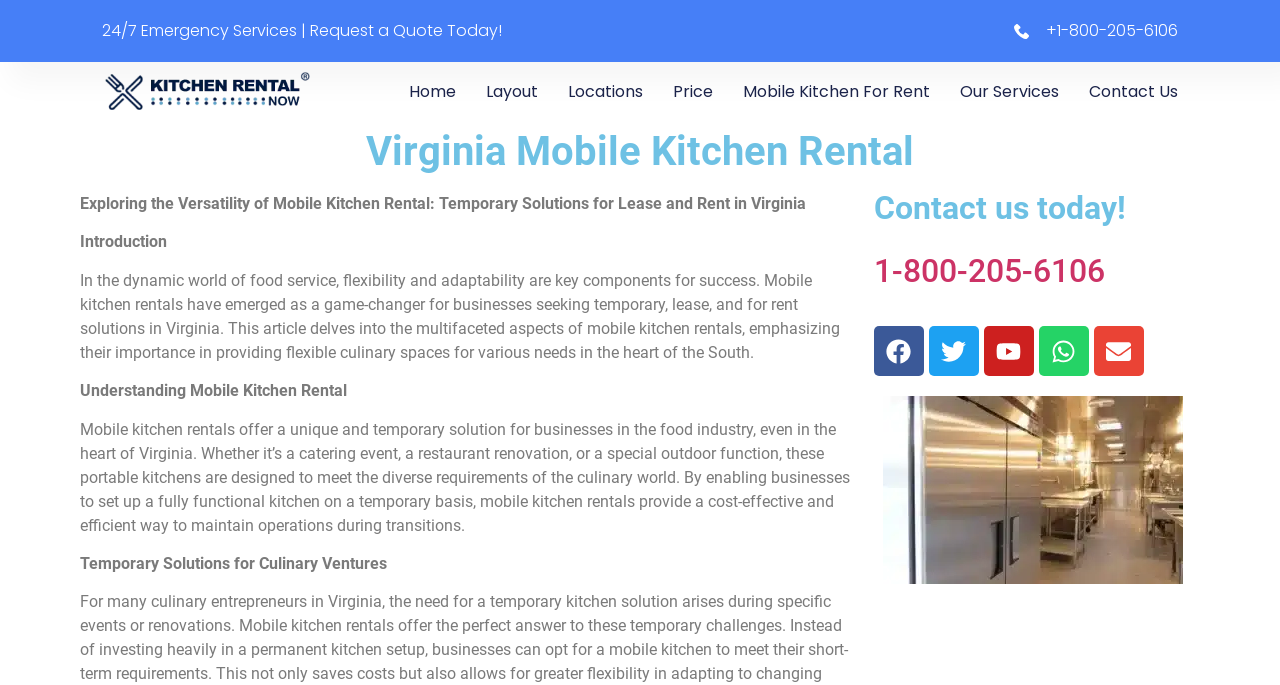Determine the bounding box coordinates of the section to be clicked to follow the instruction: "Learn about Mobile Kitchen For Rent". The coordinates should be given as four float numbers between 0 and 1, formatted as [left, top, right, bottom].

[0.58, 0.115, 0.726, 0.153]